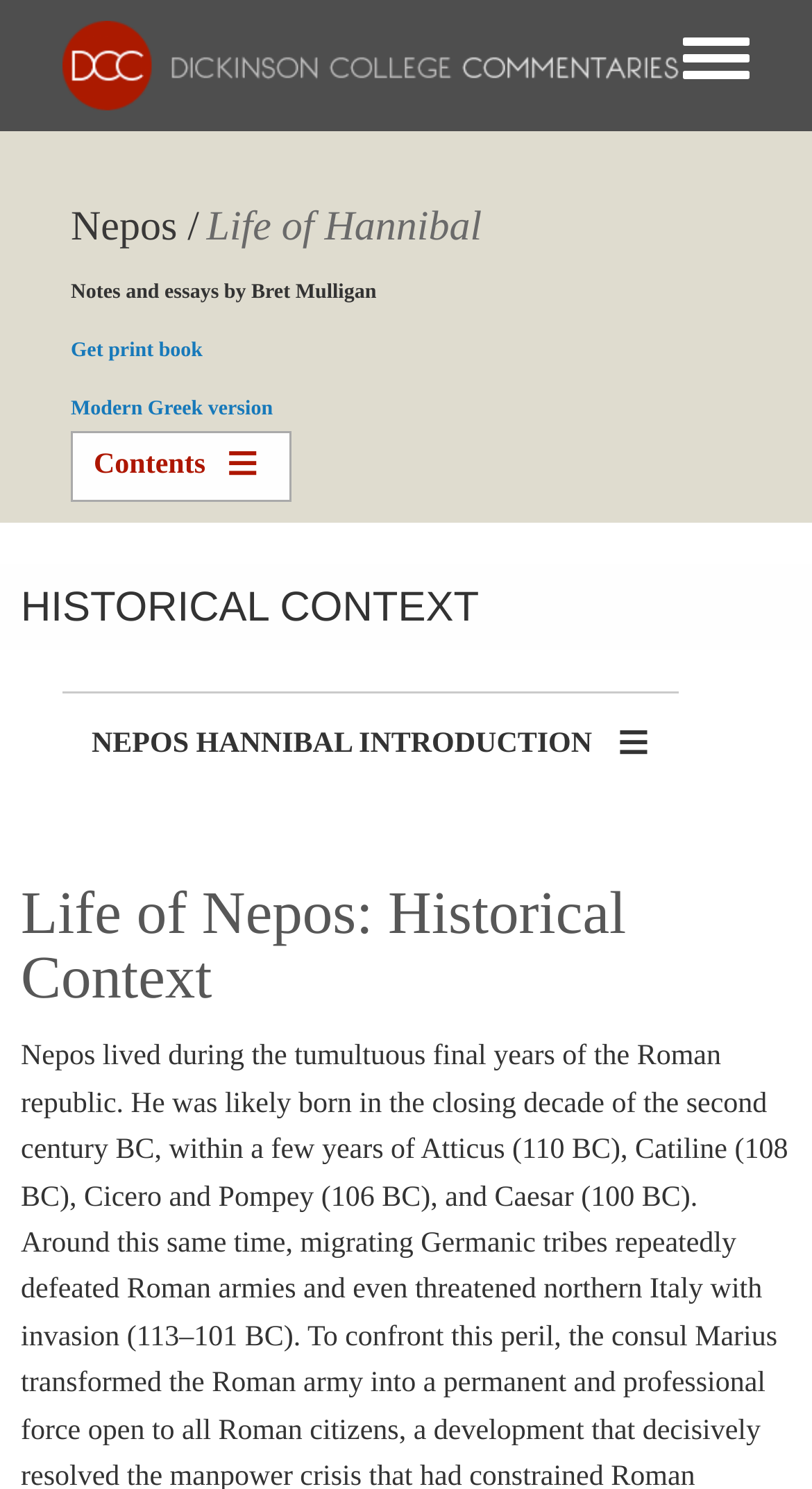What is the name of the person whose life is being discussed?
Provide a thorough and detailed answer to the question.

I found the text 'Nepos /' and 'Life of Nepos: Historical Context' on the webpage, which implies that the person whose life is being discussed is Nepos.